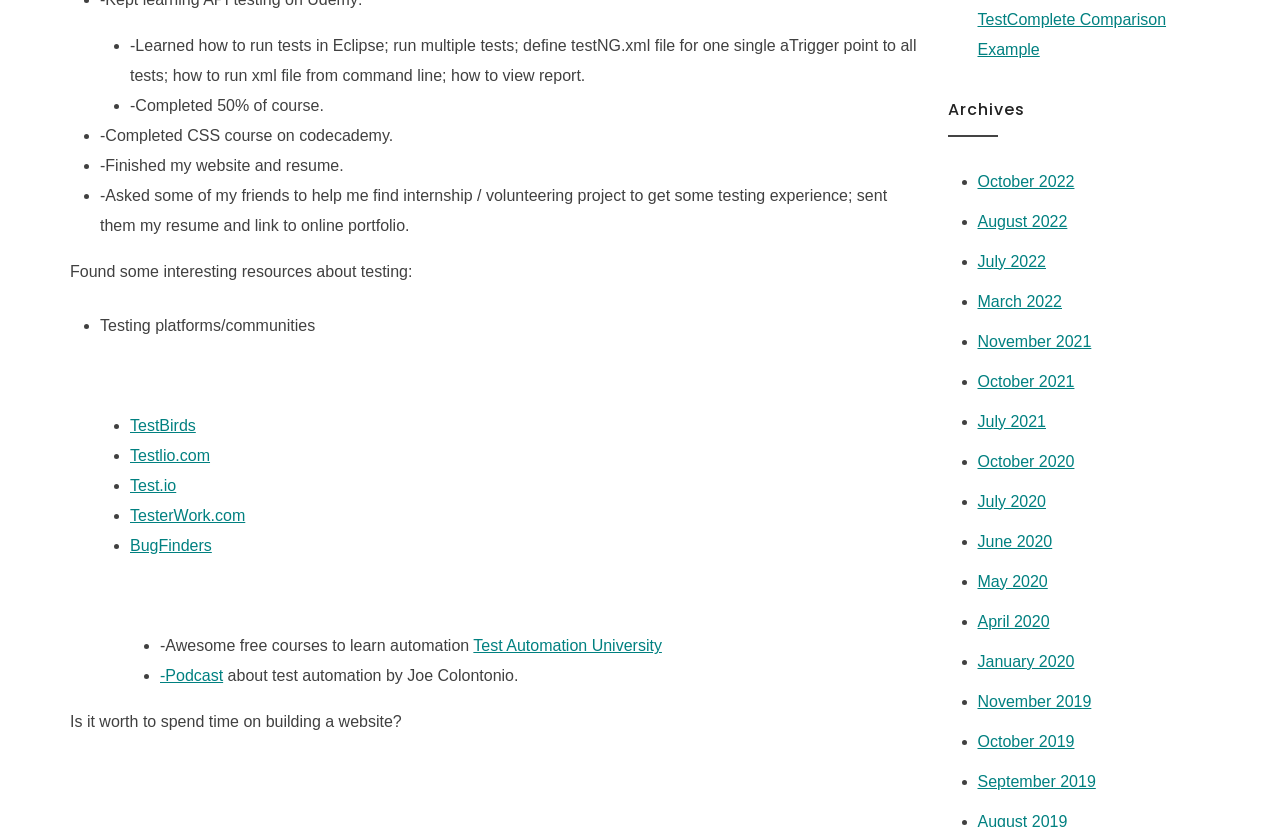Answer with a single word or phrase: 
What is the name of the website the author finished?

Author's website